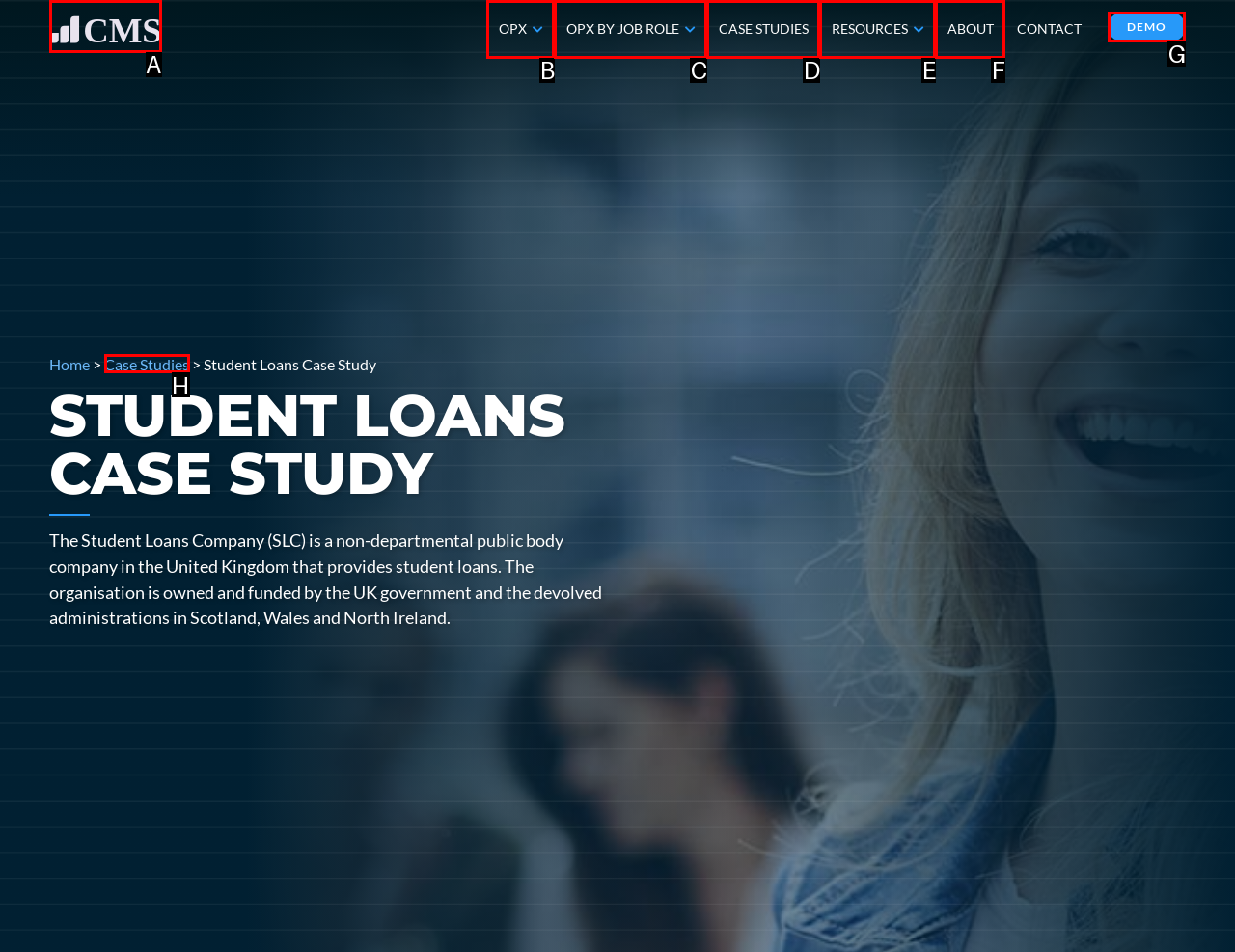Choose the correct UI element to click for this task: Click the 'DEMO' link Answer using the letter from the given choices.

G